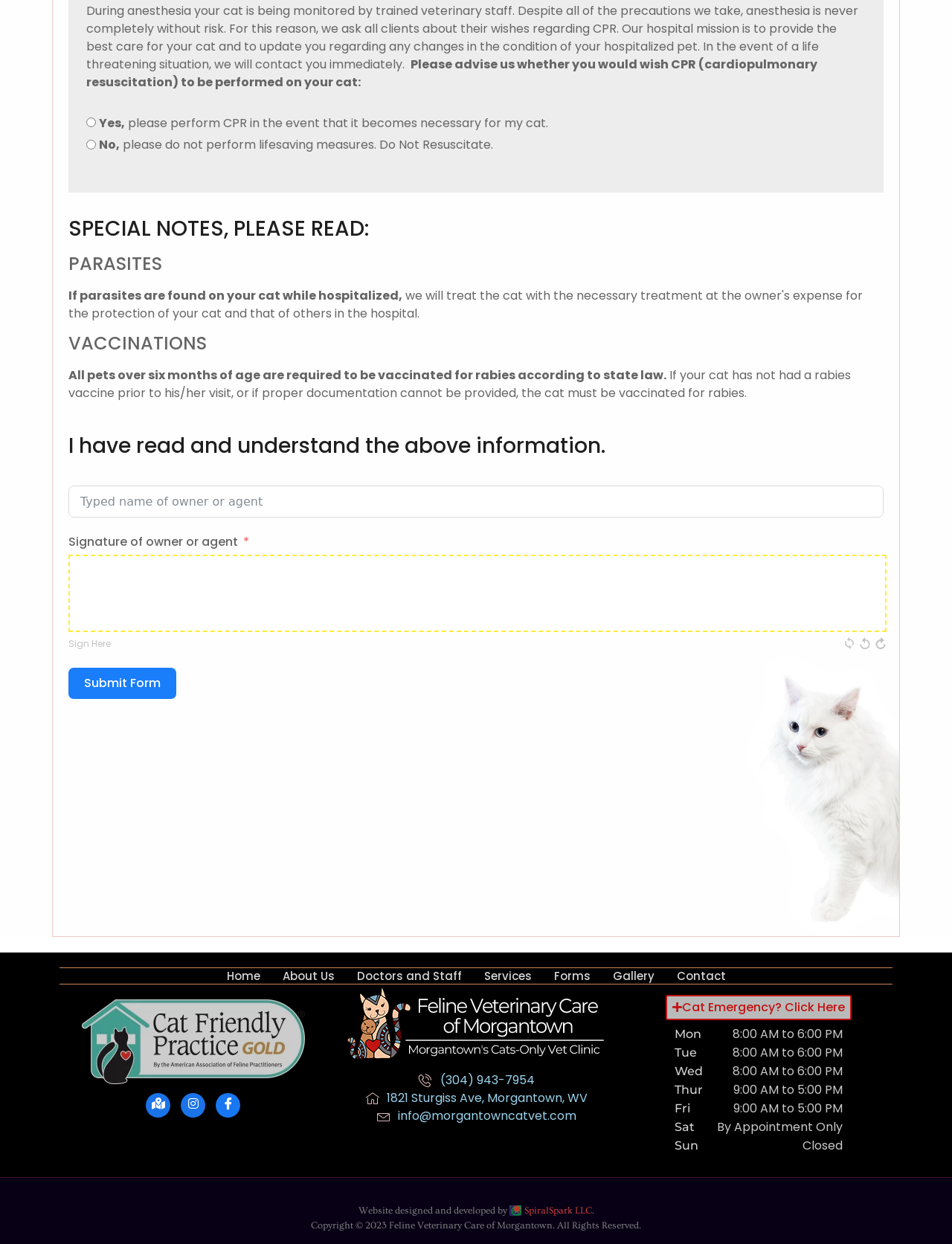Locate the bounding box coordinates of the area that needs to be clicked to fulfill the following instruction: "Click Home". The coordinates should be in the format of four float numbers between 0 and 1, namely [left, top, right, bottom].

[0.226, 0.778, 0.285, 0.791]